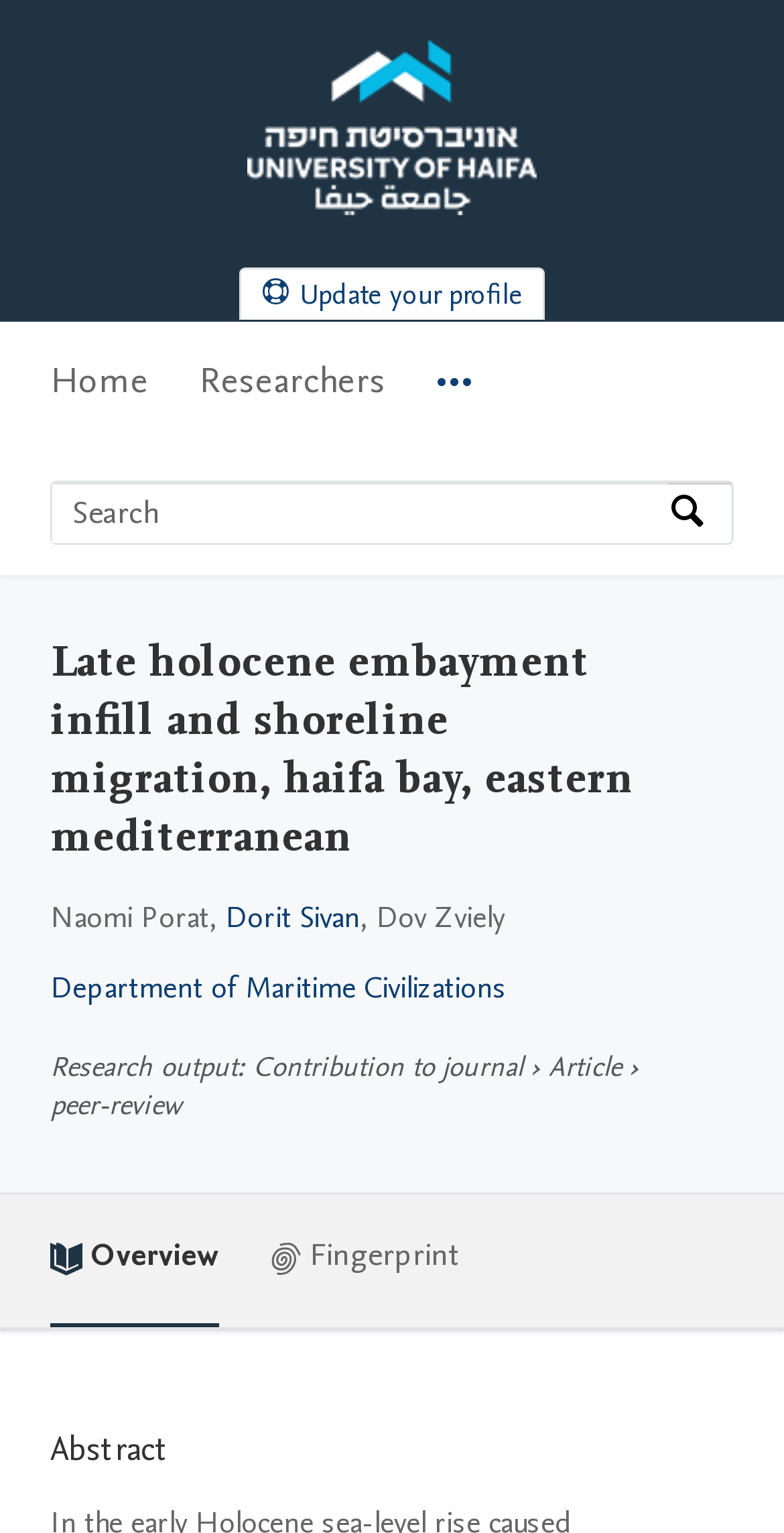What is the name of the university?
Using the information from the image, provide a comprehensive answer to the question.

The university's name can be found in the top-left corner of the webpage, where the university's logo is located, and it is also mentioned in the link 'University of Haifa Home University of Haifa Logo'.